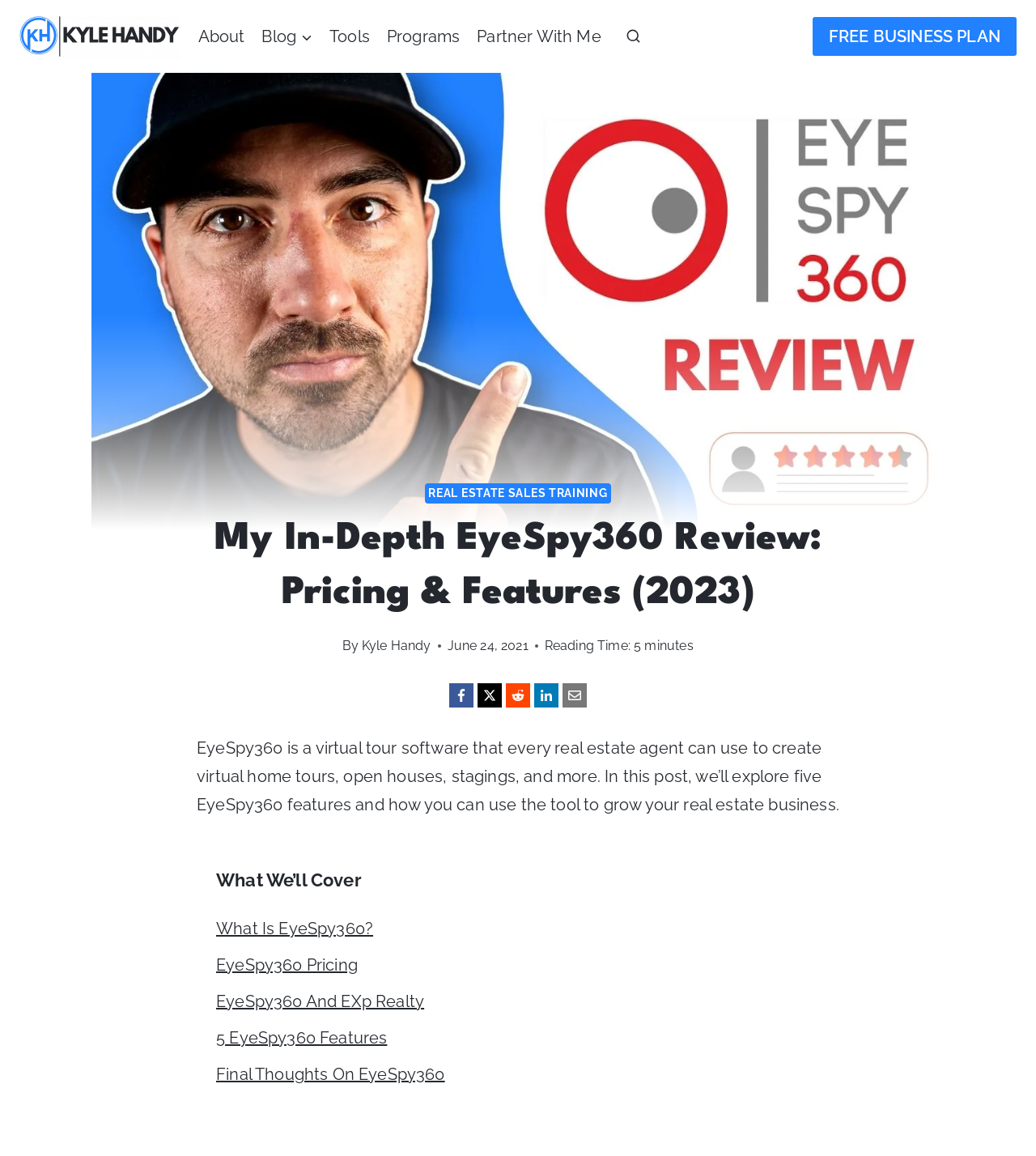Who is the author of this review?
Using the information from the image, give a concise answer in one word or a short phrase.

Kyle Handy